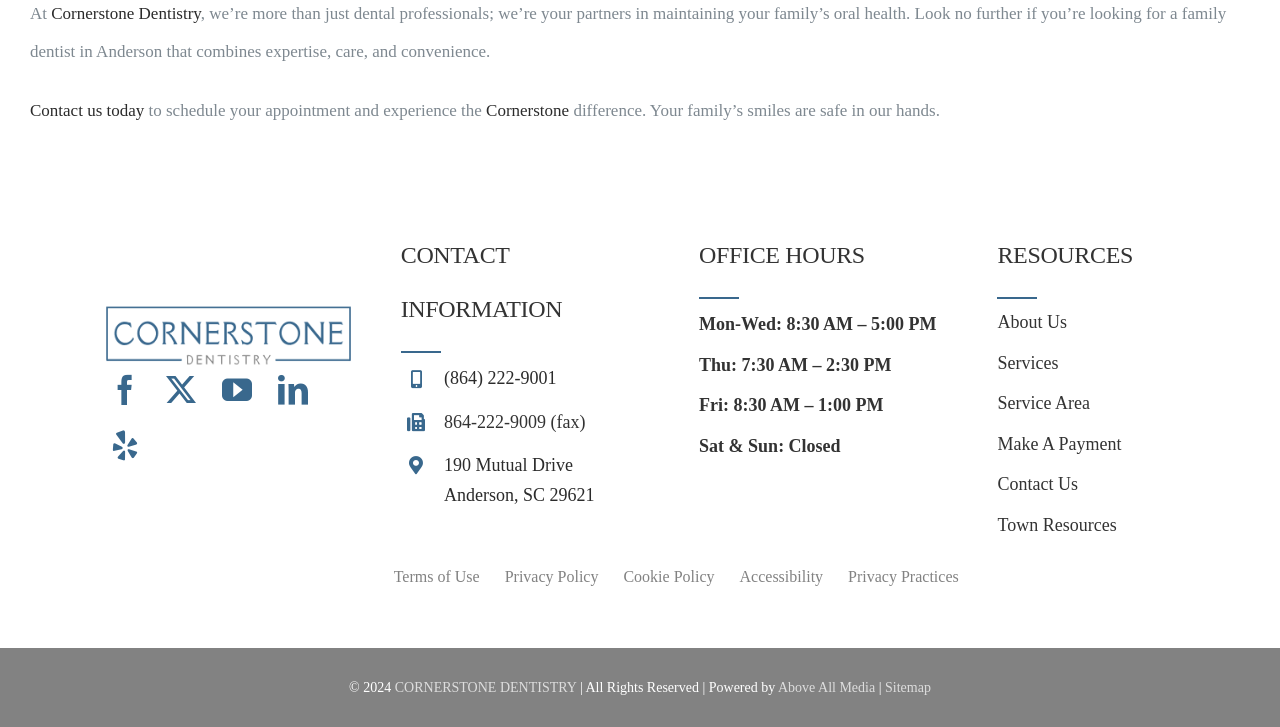Pinpoint the bounding box coordinates of the area that should be clicked to complete the following instruction: "Visit Cornerstone Dentistry on Facebook". The coordinates must be given as four float numbers between 0 and 1, i.e., [left, top, right, bottom].

[0.08, 0.505, 0.116, 0.569]